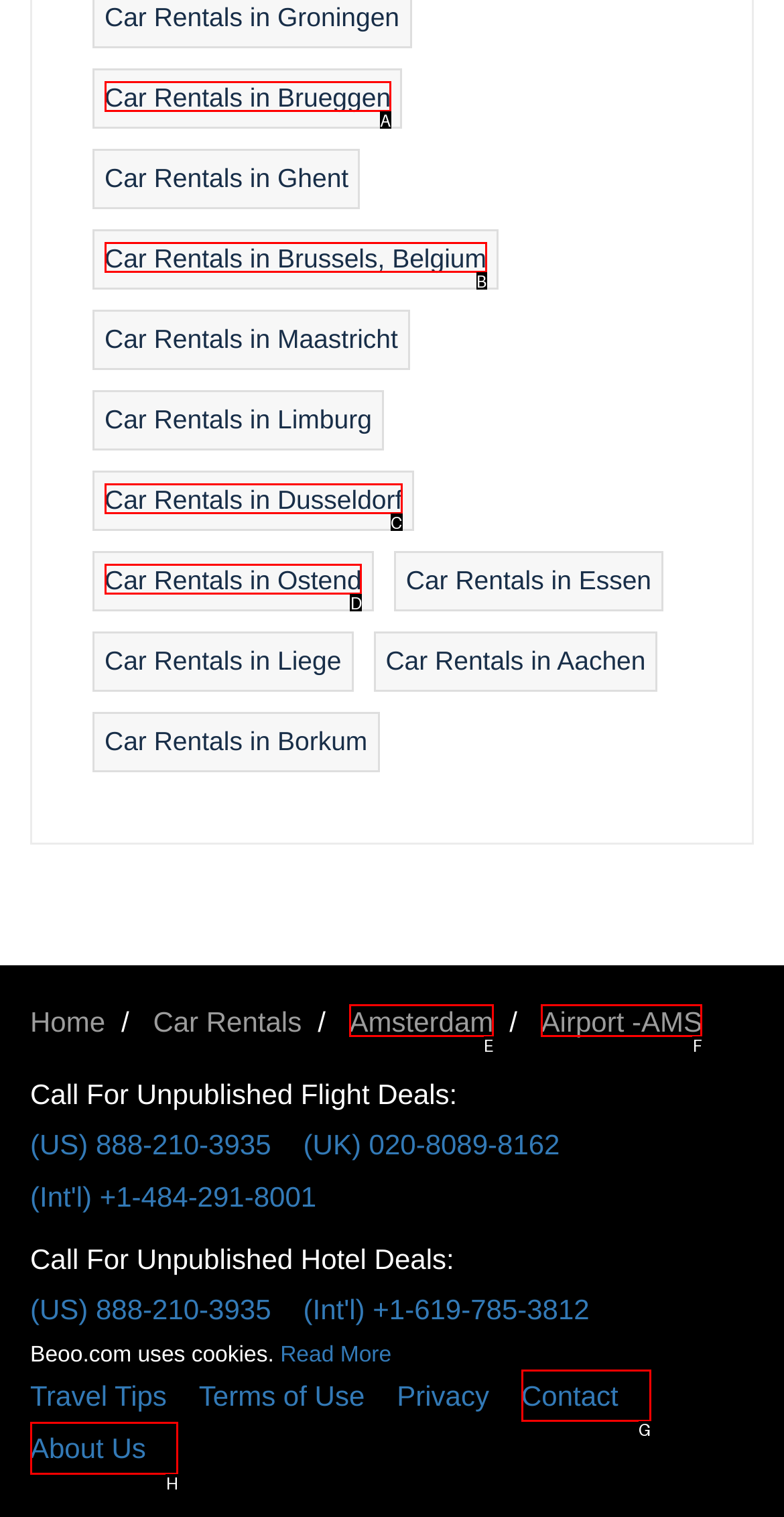Given the task: Contact us, indicate which boxed UI element should be clicked. Provide your answer using the letter associated with the correct choice.

G